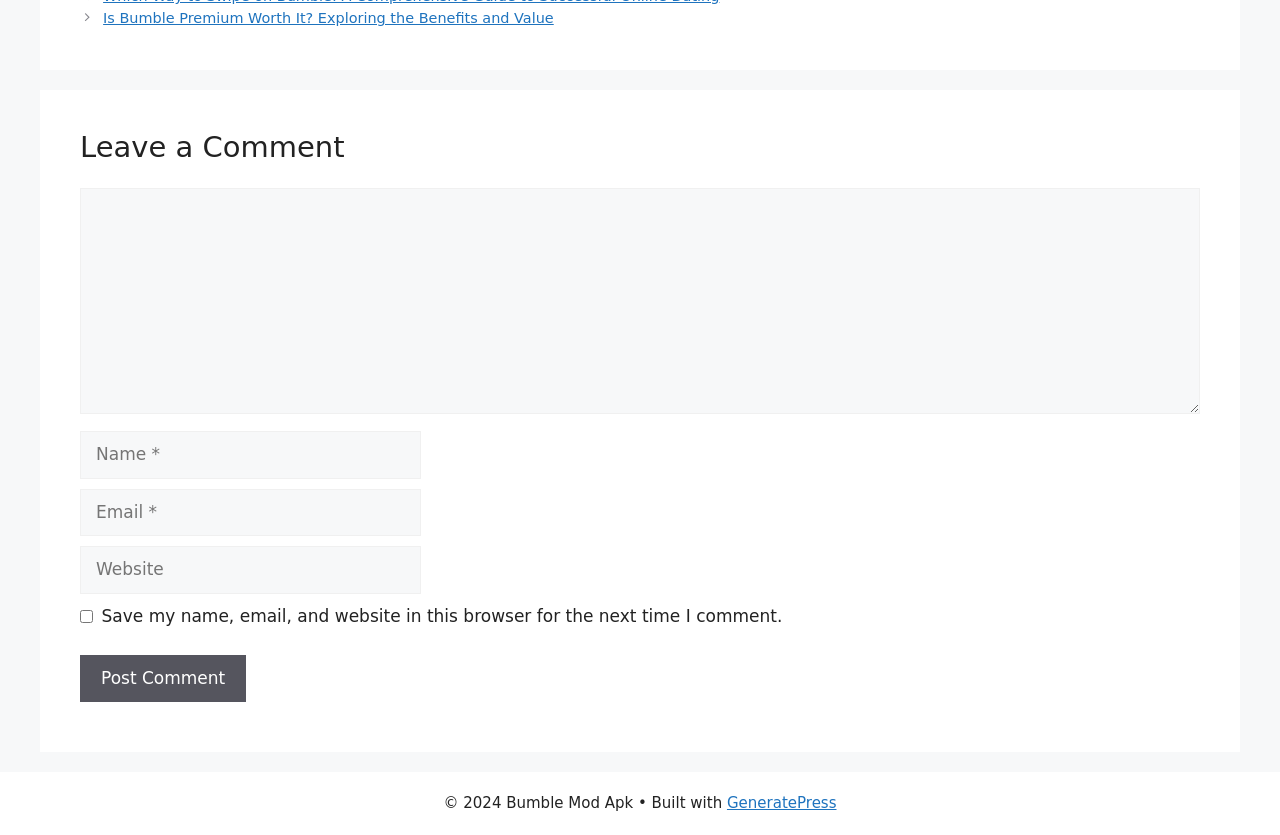Pinpoint the bounding box coordinates of the clickable area needed to execute the instruction: "Leave a comment". The coordinates should be specified as four float numbers between 0 and 1, i.e., [left, top, right, bottom].

[0.062, 0.155, 0.938, 0.201]